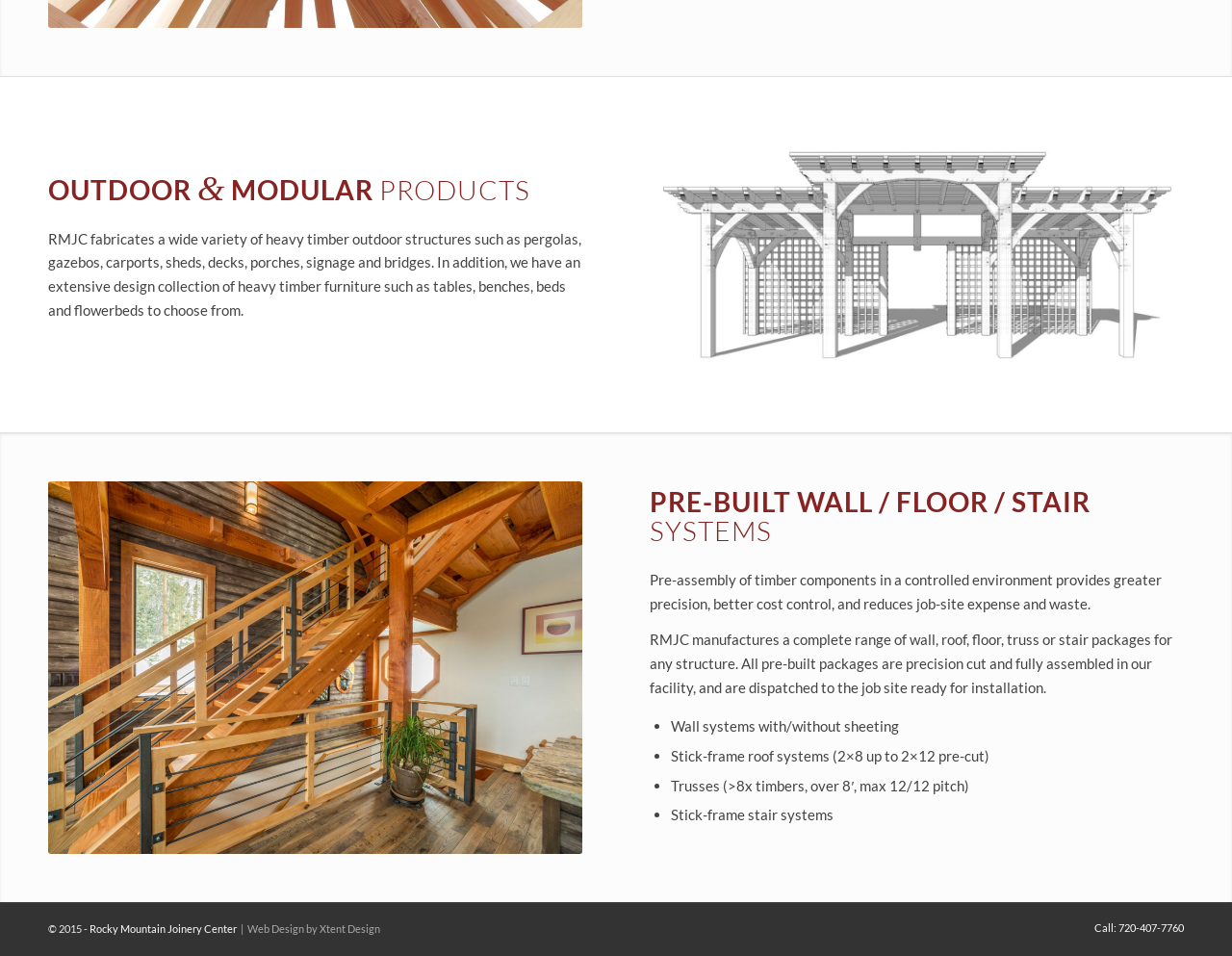Mark the bounding box of the element that matches the following description: "Web Design by Xtent Design".

[0.201, 0.965, 0.309, 0.978]